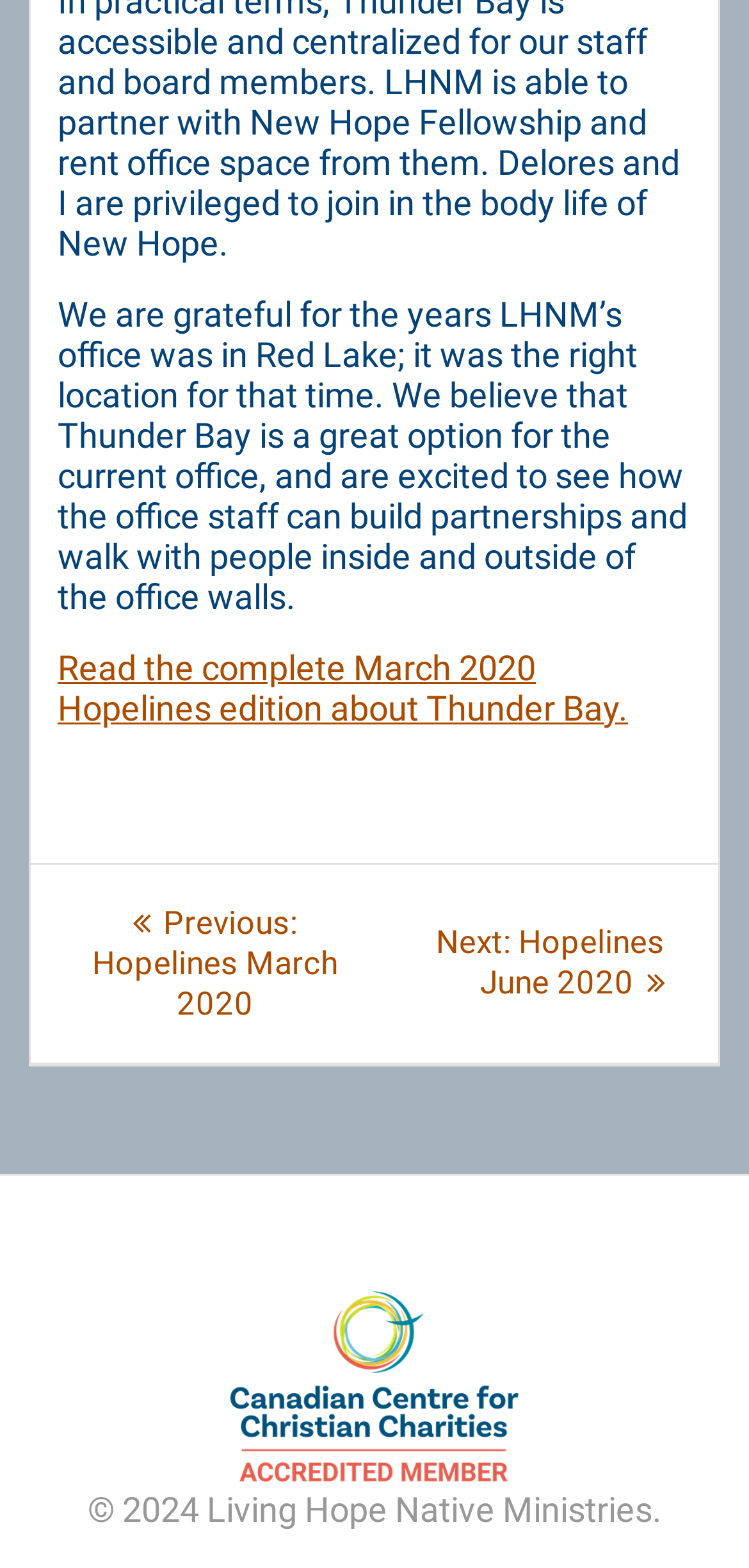What is the previous post in the navigation? Analyze the screenshot and reply with just one word or a short phrase.

Hopelines March 2020